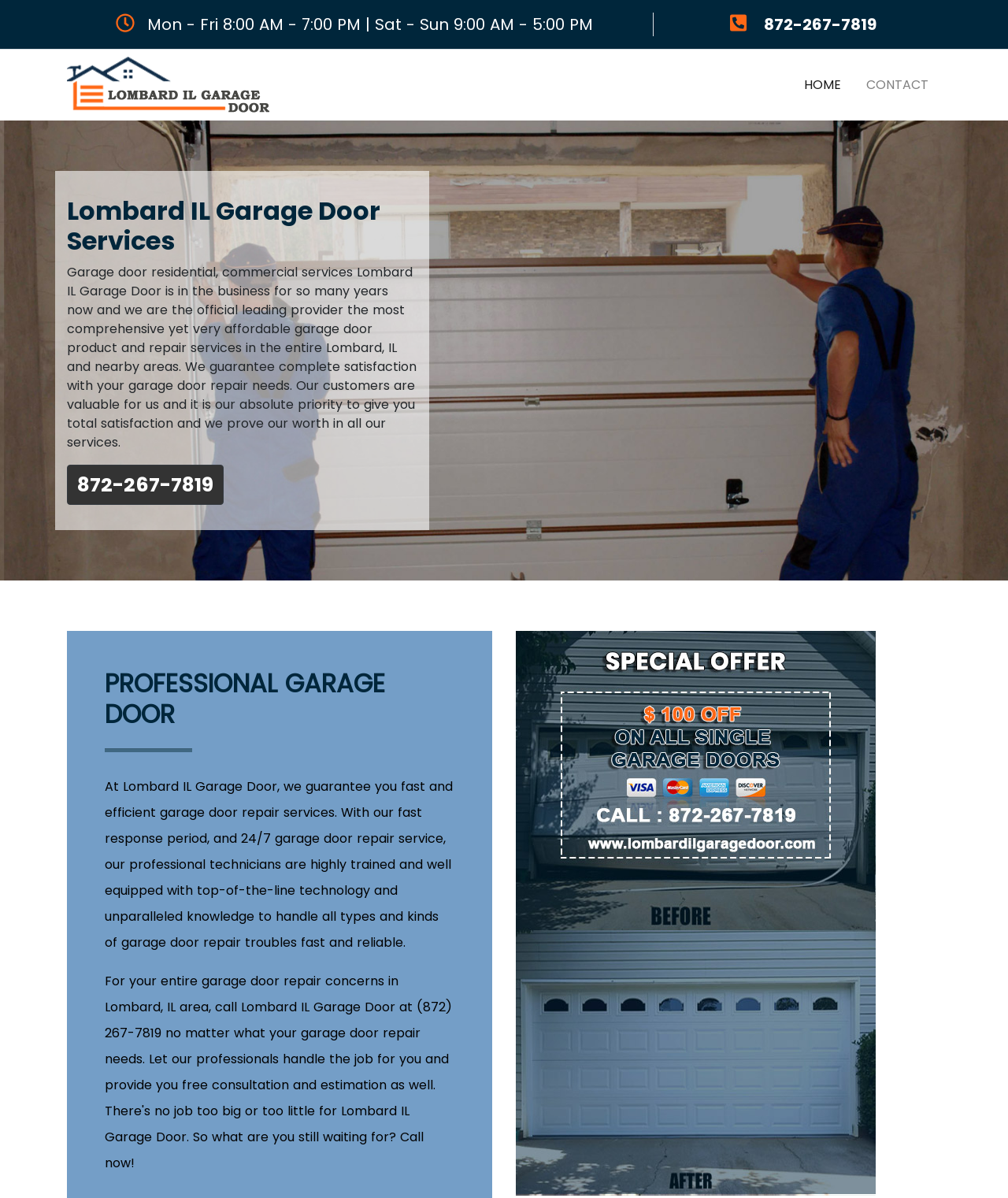What is the business hour of Lombard IL Garage Door?
Based on the image, please offer an in-depth response to the question.

I found the business hour by looking at the StaticText element with the bounding box coordinates [0.146, 0.011, 0.588, 0.03], which contains the text 'Mon - Fri 8:00 AM - 7:00 PM | Sat - Sun 9:00 AM - 5:00 PM'.